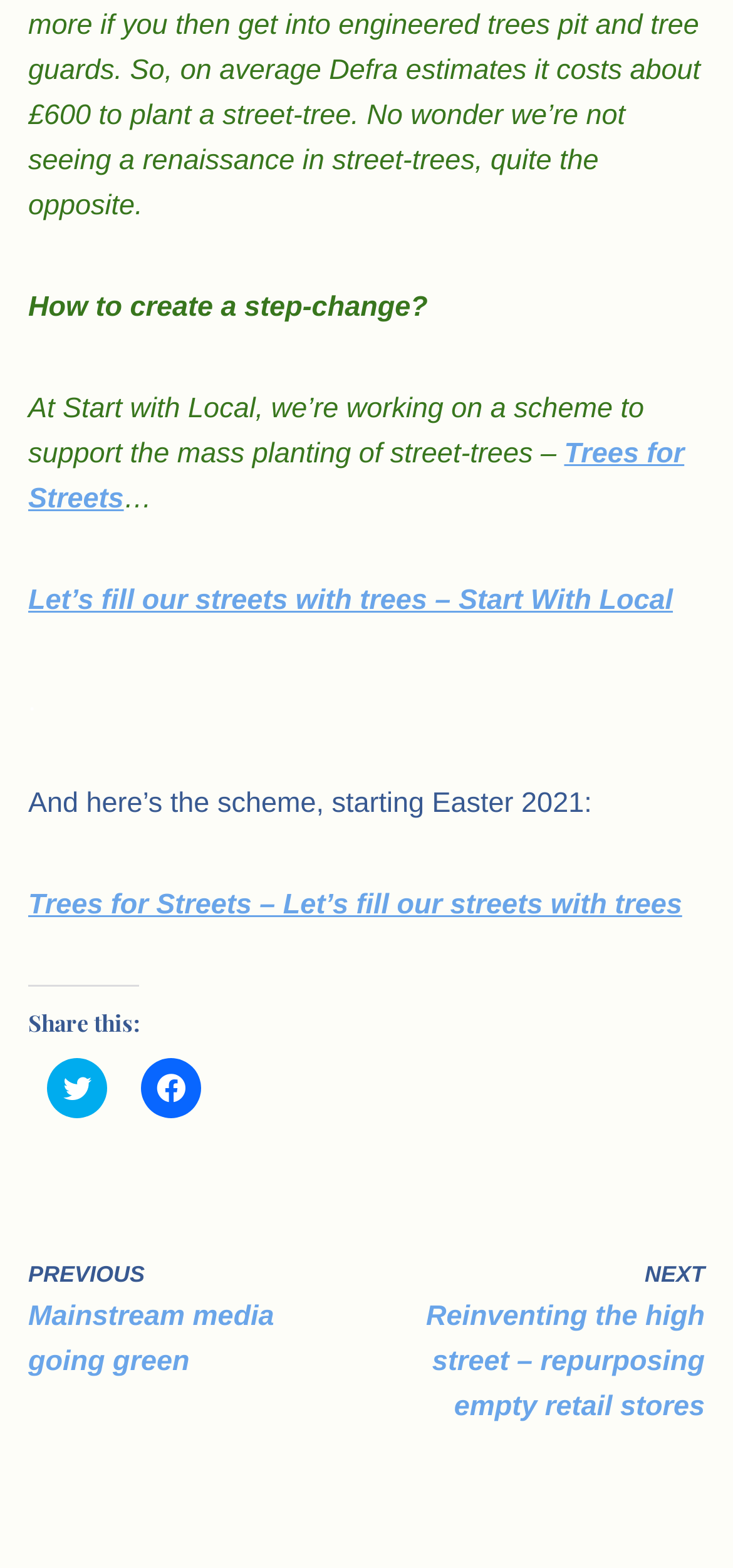How many social media platforms are available for sharing?
Answer with a single word or phrase, using the screenshot for reference.

2